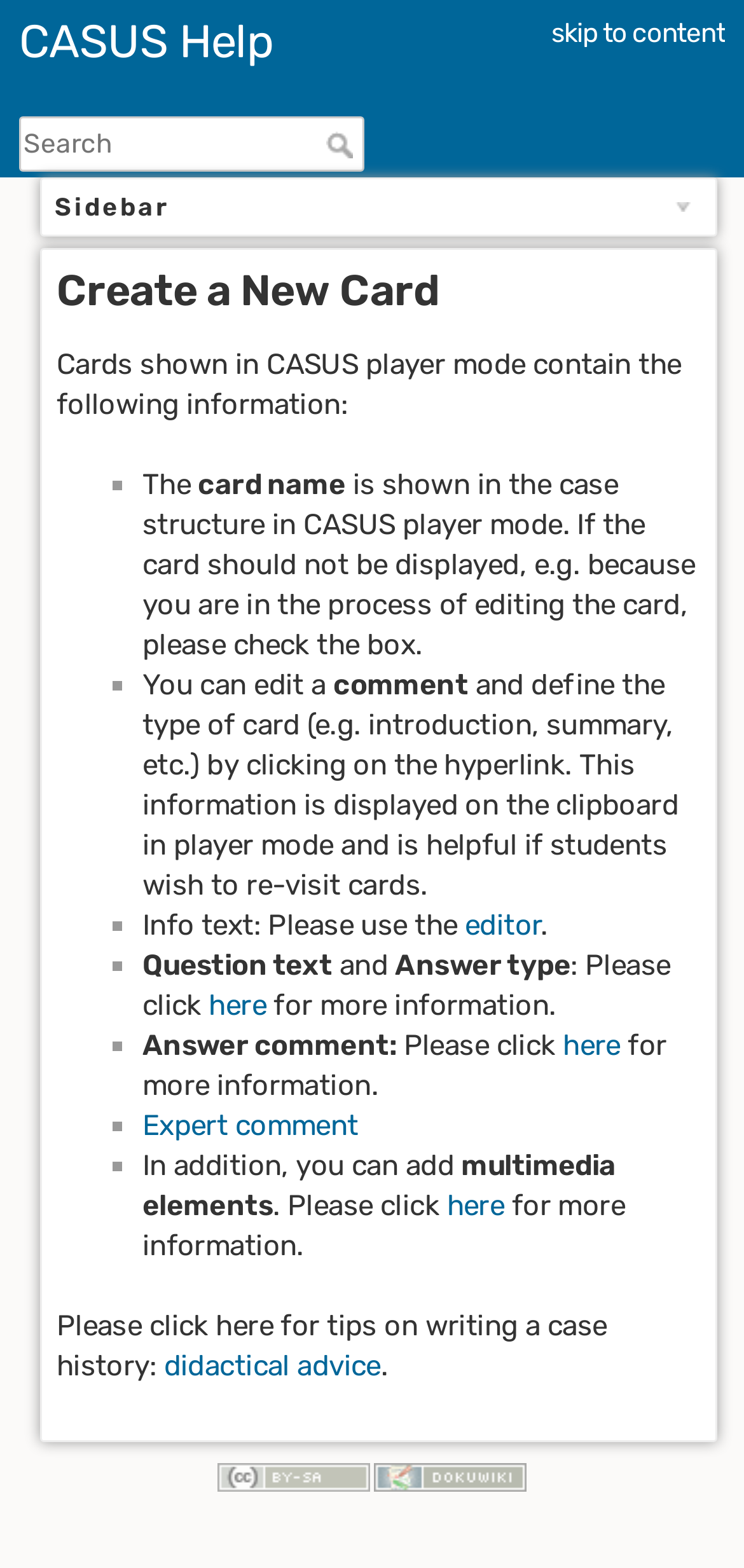Find the bounding box coordinates of the UI element according to this description: "CASUS Help".

[0.026, 0.01, 0.974, 0.045]